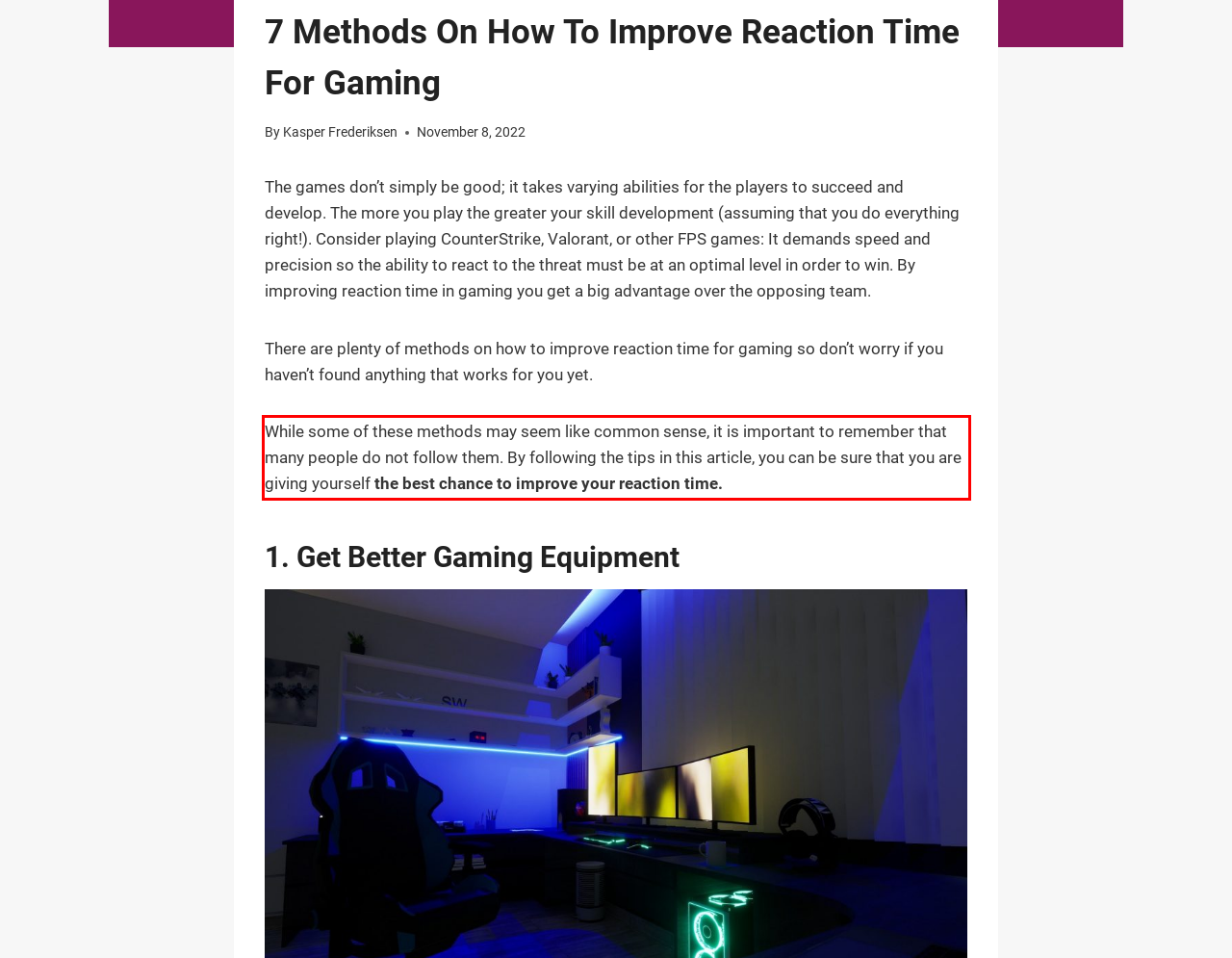Please examine the webpage screenshot and extract the text within the red bounding box using OCR.

While some of these methods may seem like common sense, it is important to remember that many people do not follow them. By following the tips in this article, you can be sure that you are giving yourself the best chance to improve your reaction time.